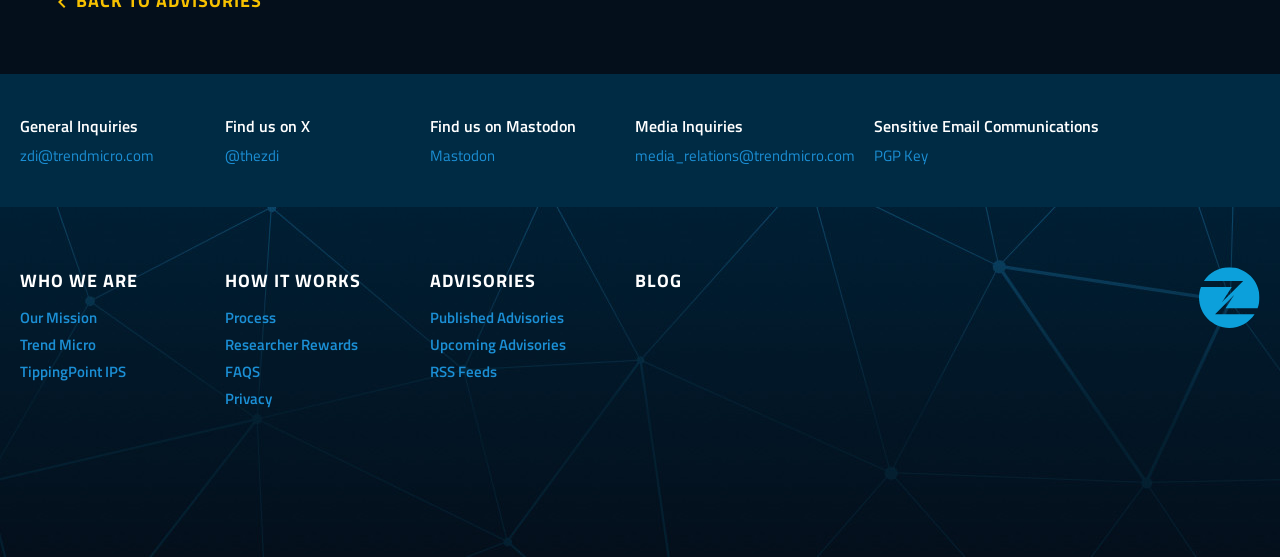Based on the element description, predict the bounding box coordinates (top-left x, top-left y, bottom-right x, bottom-right y) for the UI element in the screenshot: HOW IT WORKS

[0.176, 0.479, 0.321, 0.528]